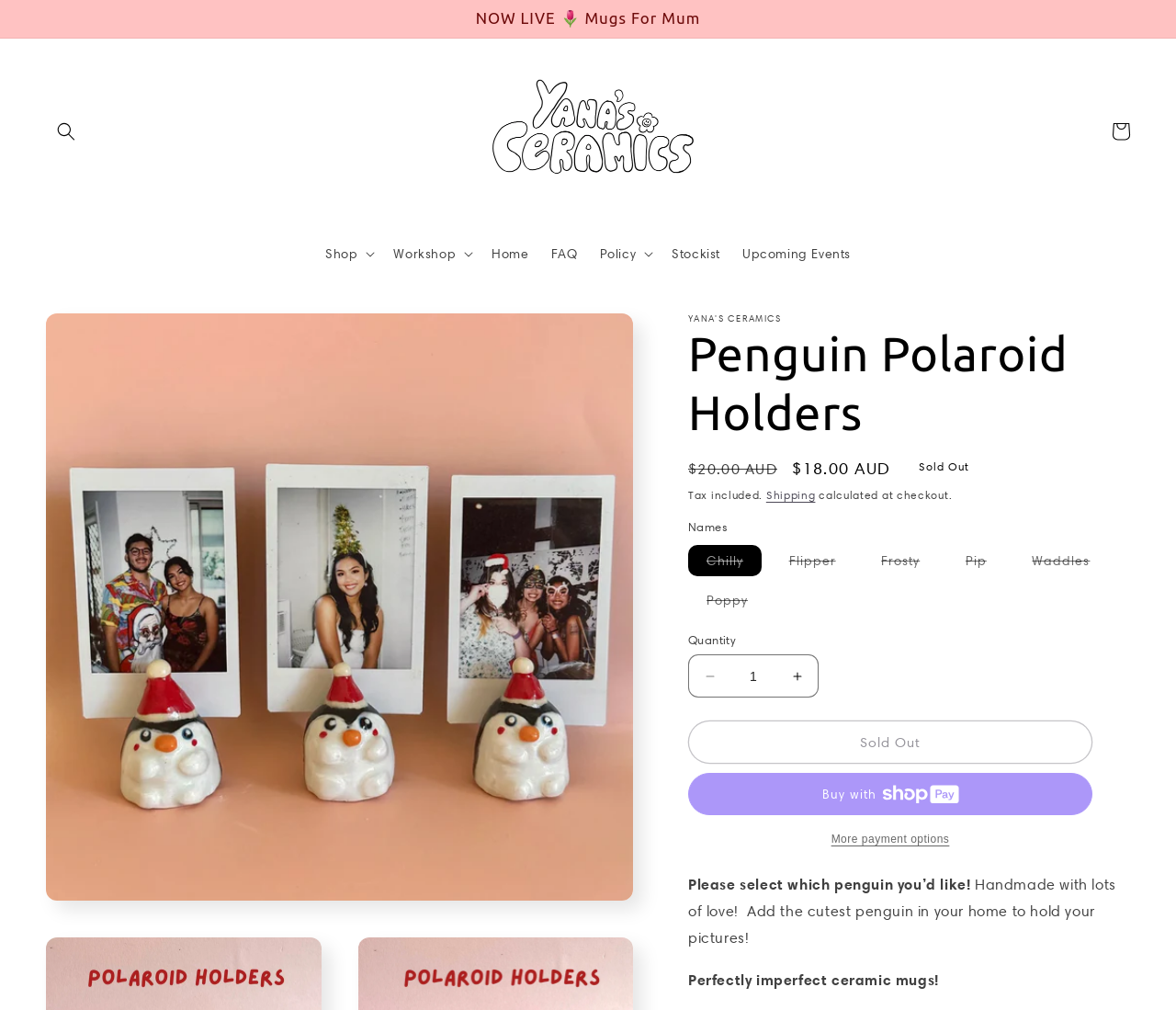Highlight the bounding box of the UI element that corresponds to this description: "Skip to product information".

[0.038, 0.309, 0.134, 0.352]